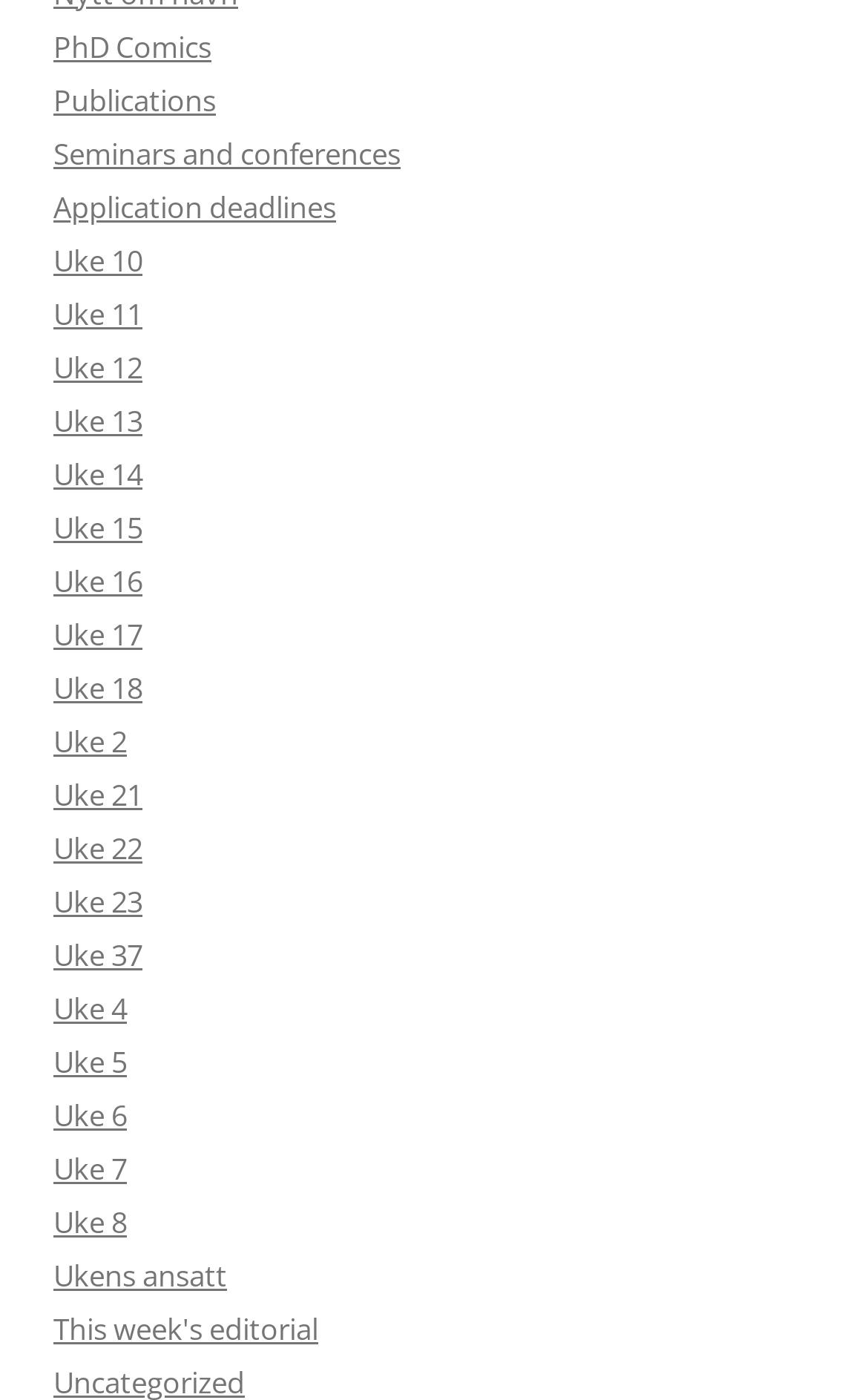Can you specify the bounding box coordinates for the region that should be clicked to fulfill this instruction: "Click on PhD Comics".

[0.062, 0.019, 0.244, 0.047]